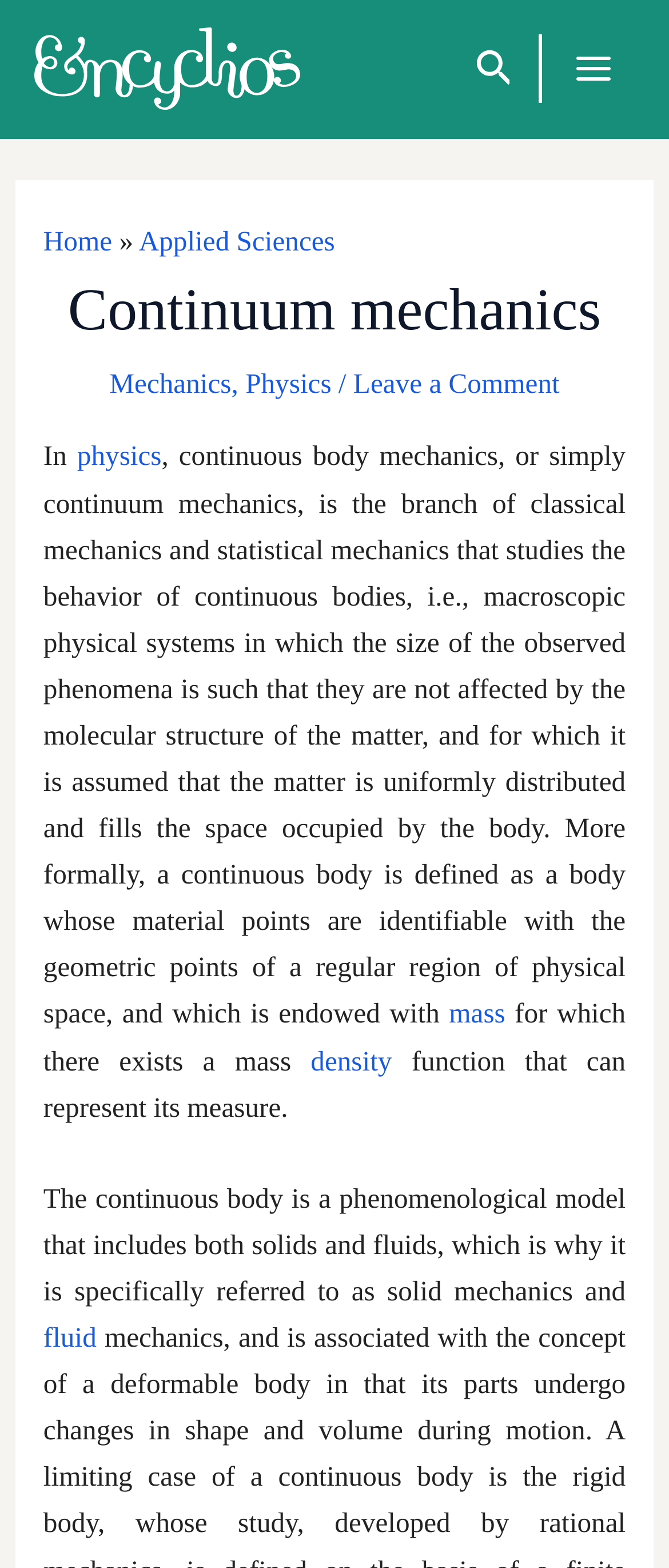Extract the bounding box coordinates for the HTML element that matches this description: "Home". The coordinates should be four float numbers between 0 and 1, i.e., [left, top, right, bottom].

[0.065, 0.143, 0.168, 0.164]